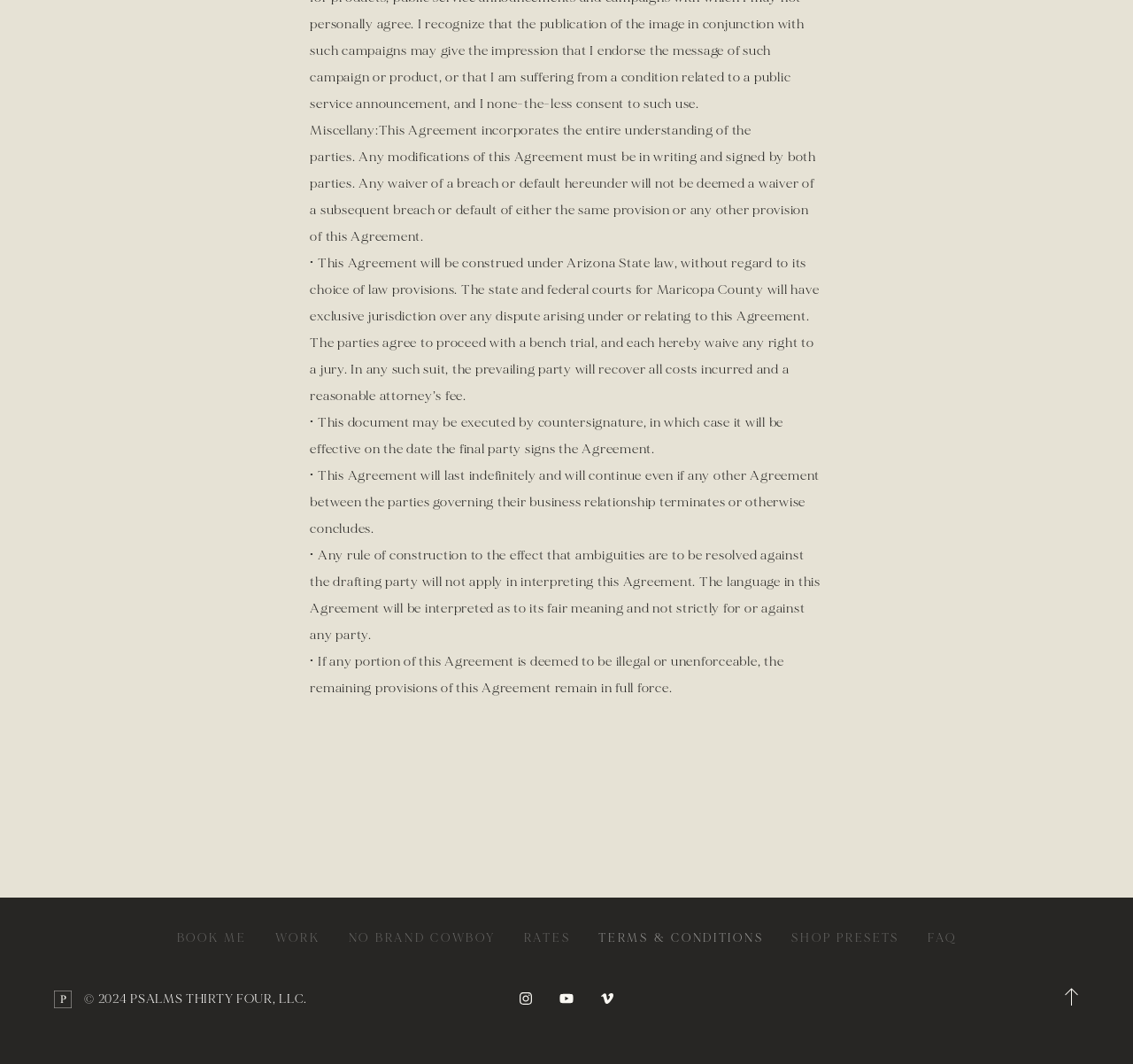Given the element description Terms & Conditions, identify the bounding box coordinates for the UI element on the webpage screenshot. The format should be (top-left x, top-left y, bottom-right x, bottom-right y), with values between 0 and 1.

[0.528, 0.869, 0.674, 0.895]